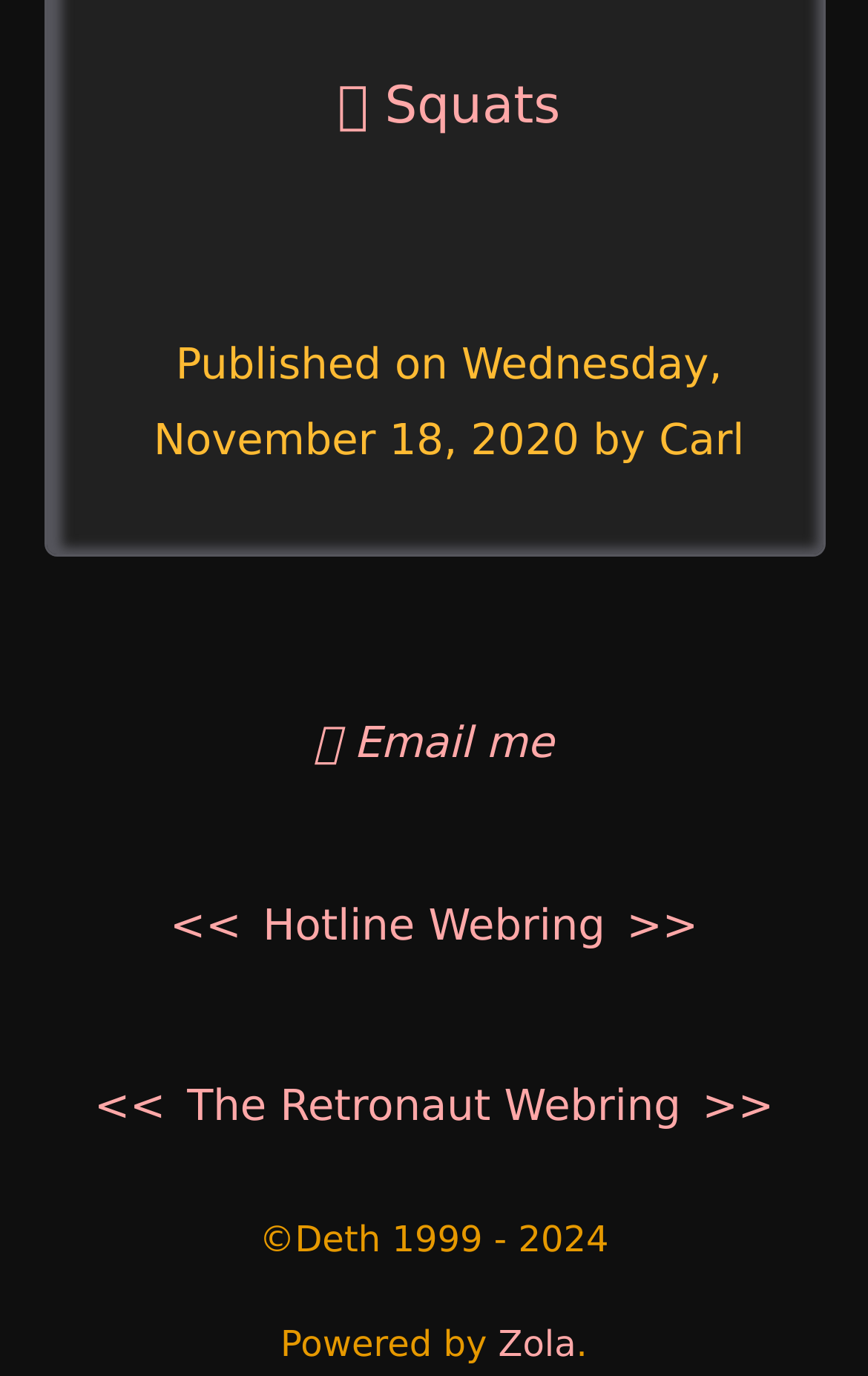Please determine the bounding box coordinates of the area that needs to be clicked to complete this task: 'Visit the Hotline Webring'. The coordinates must be four float numbers between 0 and 1, formatted as [left, top, right, bottom].

[0.303, 0.654, 0.697, 0.691]